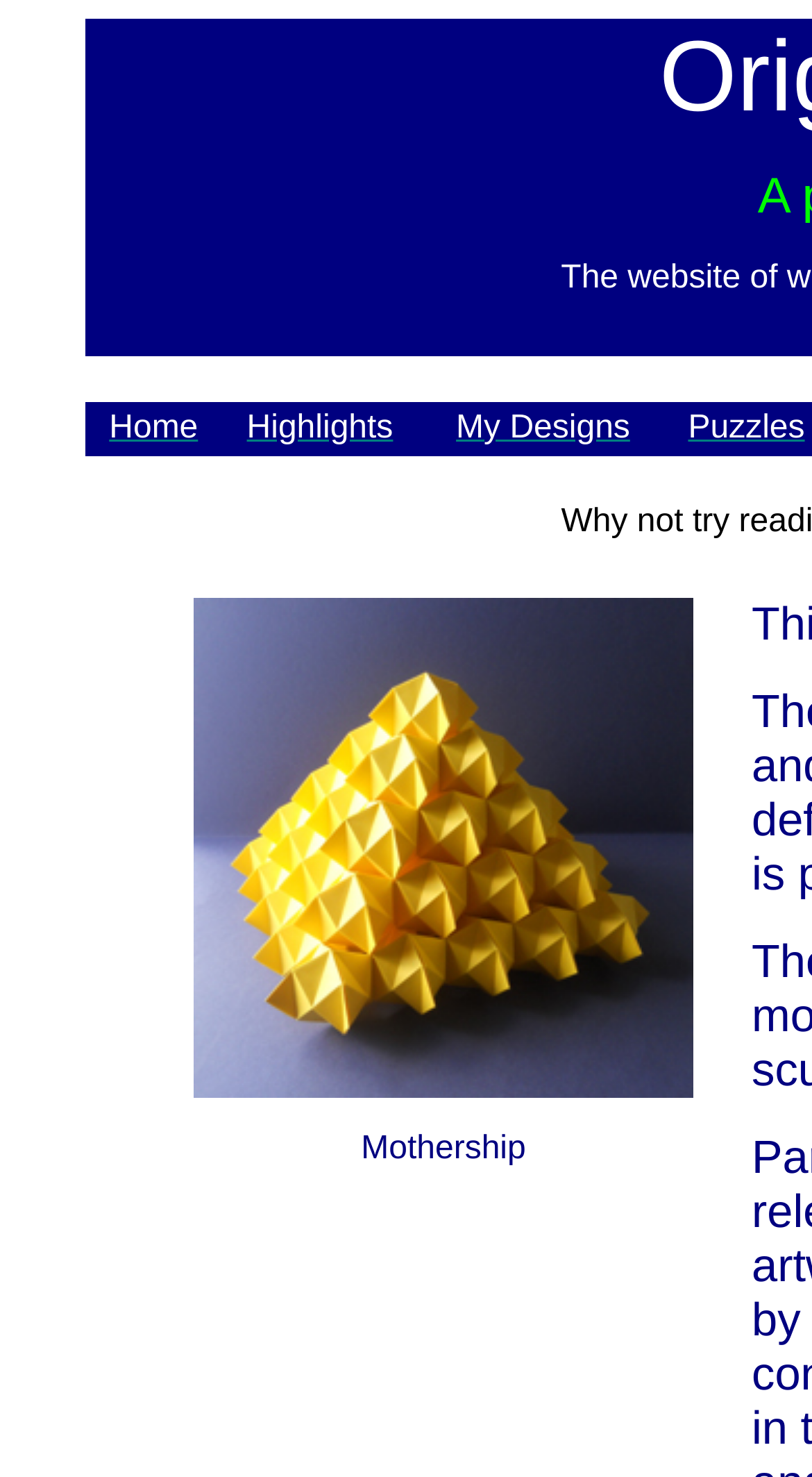Extract the bounding box coordinates of the UI element described: "My Designs". Provide the coordinates in the format [left, top, right, bottom] with values ranging from 0 to 1.

[0.562, 0.278, 0.776, 0.302]